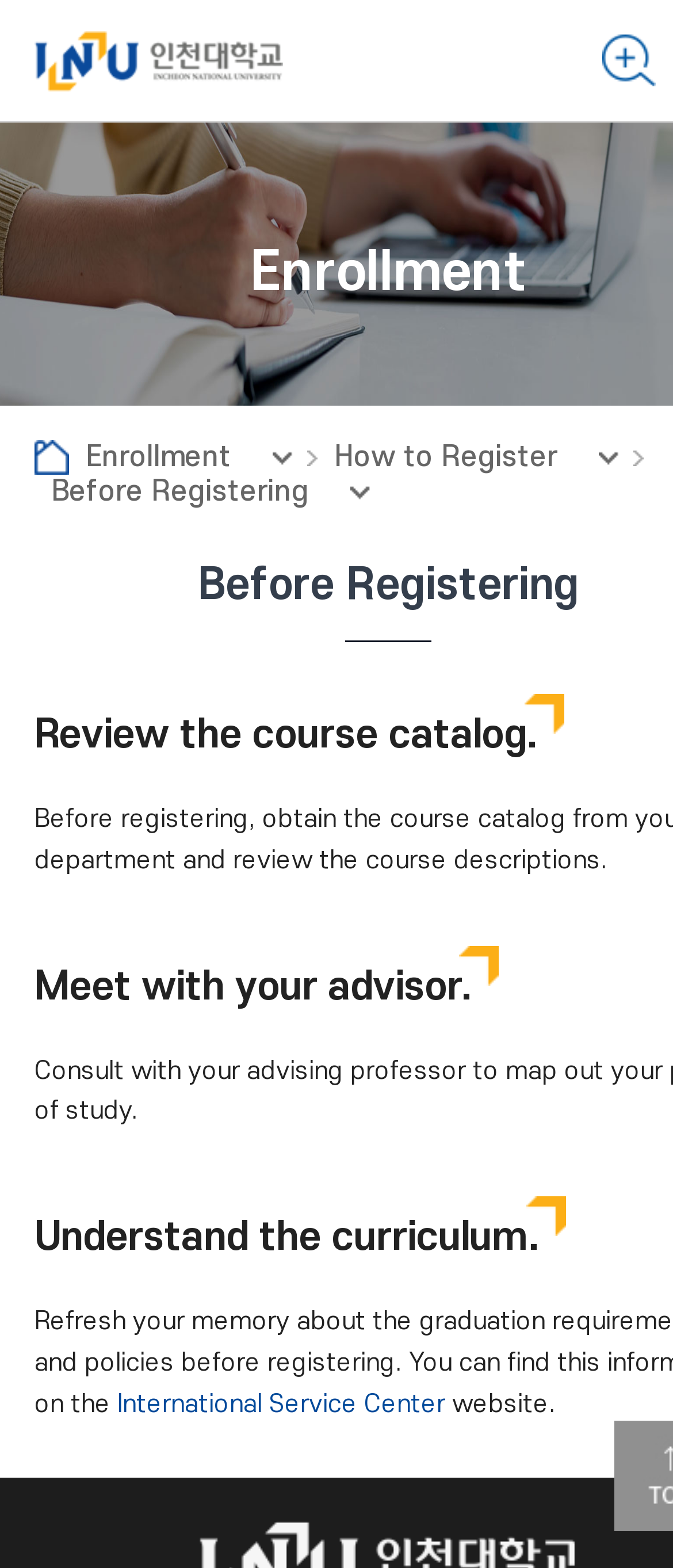Create an in-depth description of the webpage, covering main sections.

The webpage is titled "Before Registering" and appears to be related to the enrollment process at Incheon National University. At the top left of the page, there is a link to the university's homepage, accompanied by a university logo image. 

On the top right, there is a search button. Below the search button, there is a section with three buttons: "Enrollment", "How to Register", and "Before Registering", which are aligned horizontally and take up most of the page width.

Below this section, there is a heading that reads "Before Registering", which is followed by three subheadings: "Review the course catalog.", "Meet with your advisor.", and "Understand the curriculum.". These subheadings are stacked vertically and take up the majority of the page's height.

At the bottom of the page, there is a link to the "International Service Center" website, accompanied by a brief description.